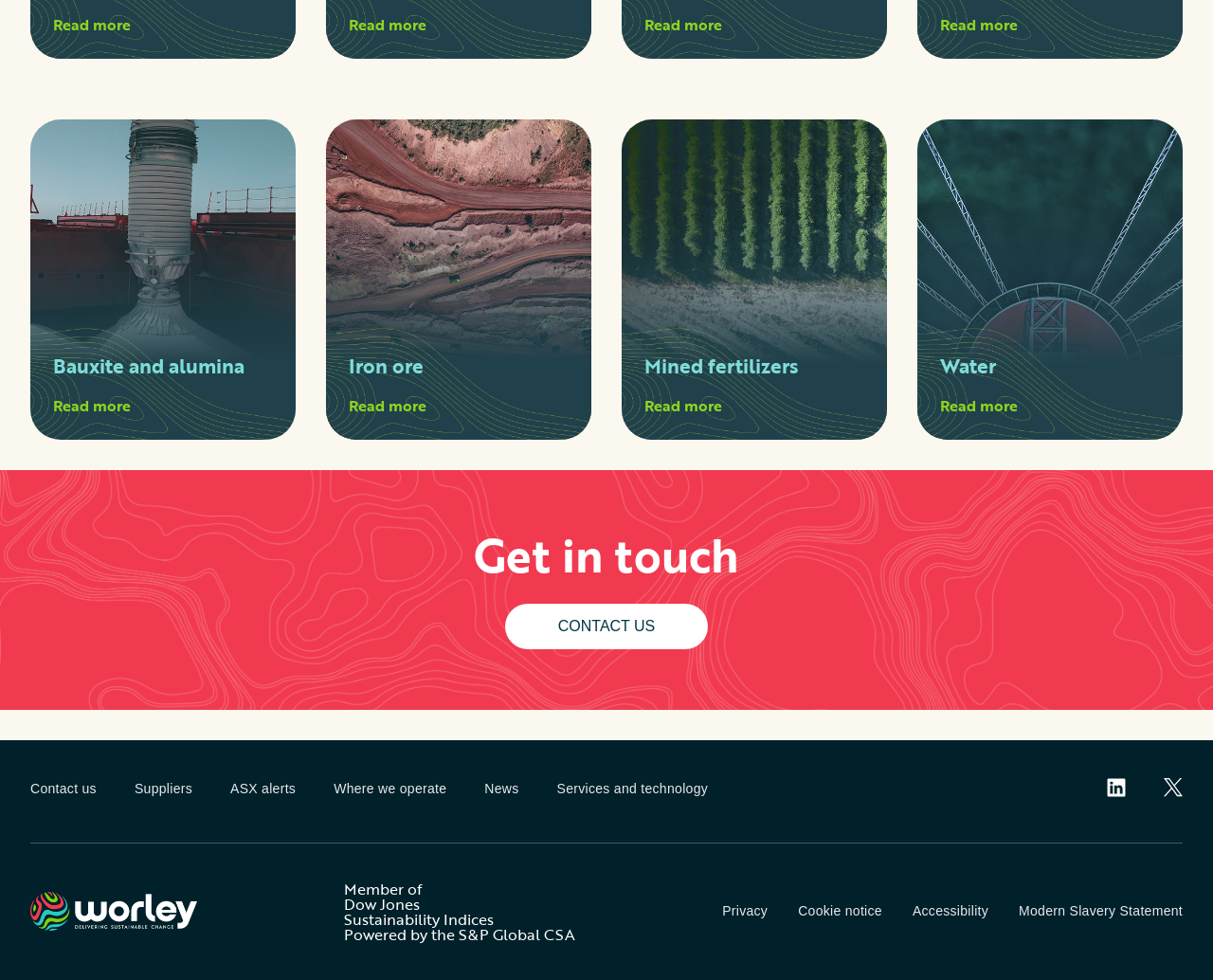Answer the question below in one word or phrase:
What is the purpose of the 'Get in touch' section?

To contact the company